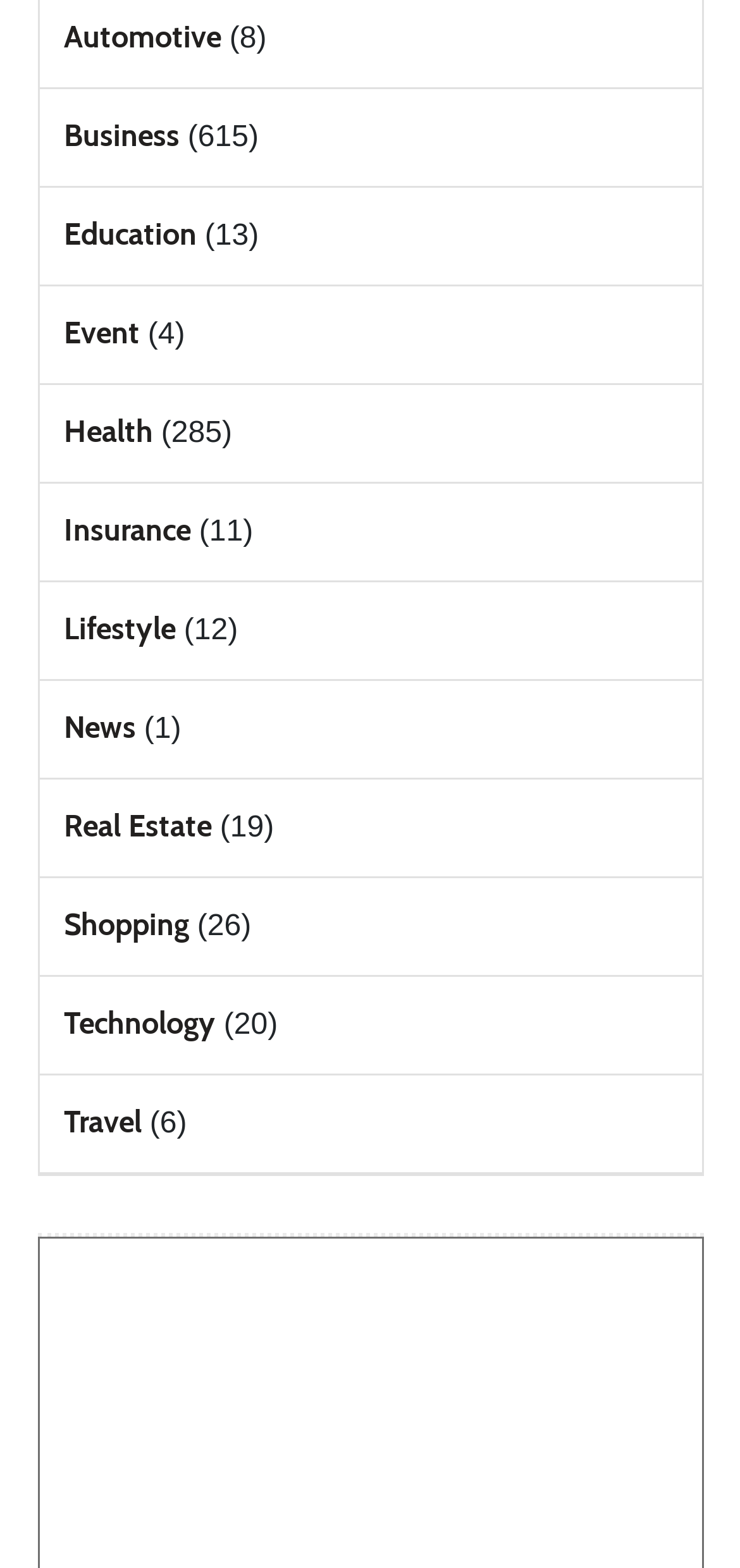What is the category with the highest number of items?
Please provide a comprehensive answer to the question based on the webpage screenshot.

I looked at the StaticText elements next to each link and found that the category 'Health' has the highest number of items, which is 285.